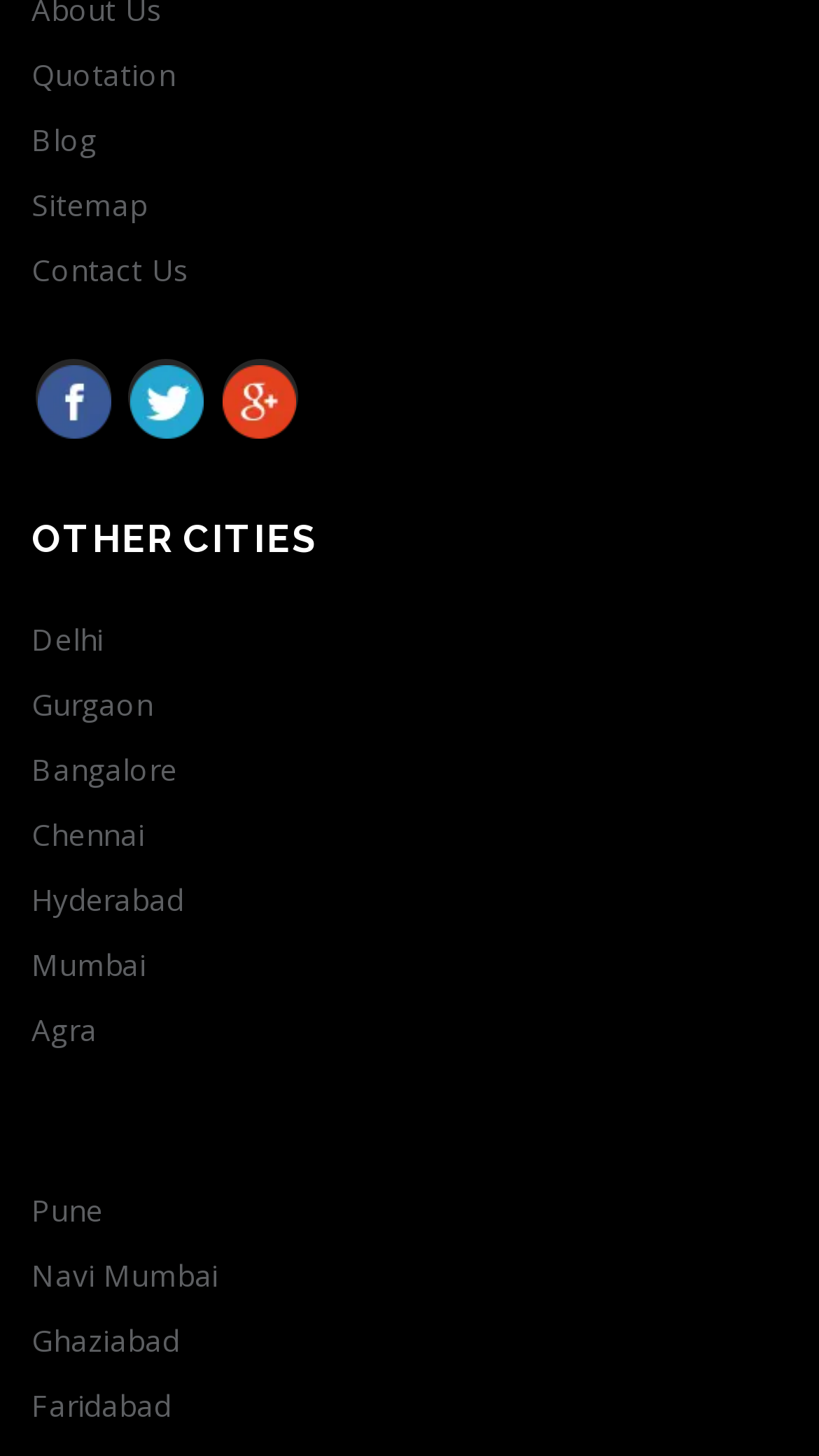What is the last city listed?
From the image, respond with a single word or phrase.

Faridabad